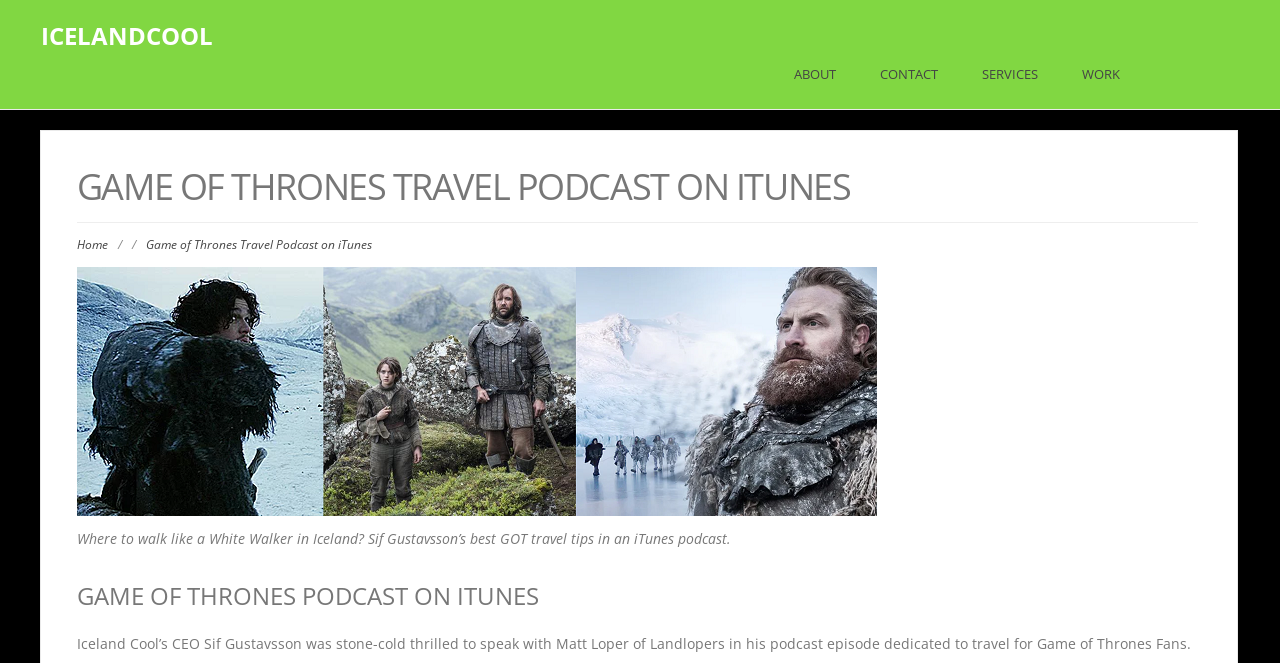Who is the CEO of Iceland Cool?
Please give a well-detailed answer to the question.

I found the answer by reading the StaticText element 'Iceland Cool’s CEO Sif Gustavsson was stone-cold thrilled to speak with Matt Loper of Landlopers in his podcast episode dedicated to travel for Game of Thrones Fans.' which mentions the CEO's name.